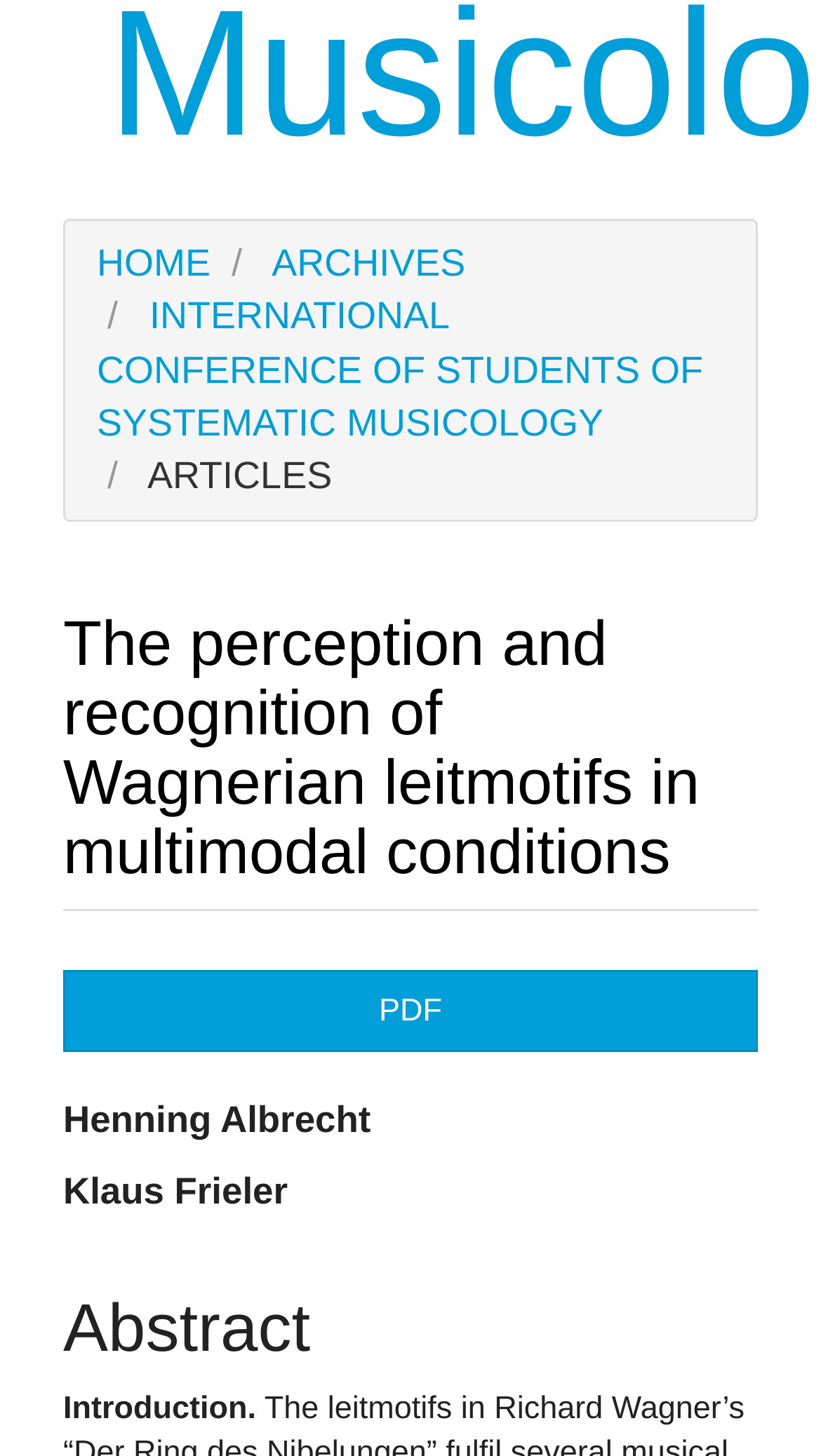Please provide a comprehensive answer to the question based on the screenshot: How many authors are listed in the article?

I counted the number of author names listed in the article, which are 'Henning Albrecht' and 'Klaus Frieler', so there are 2 authors.